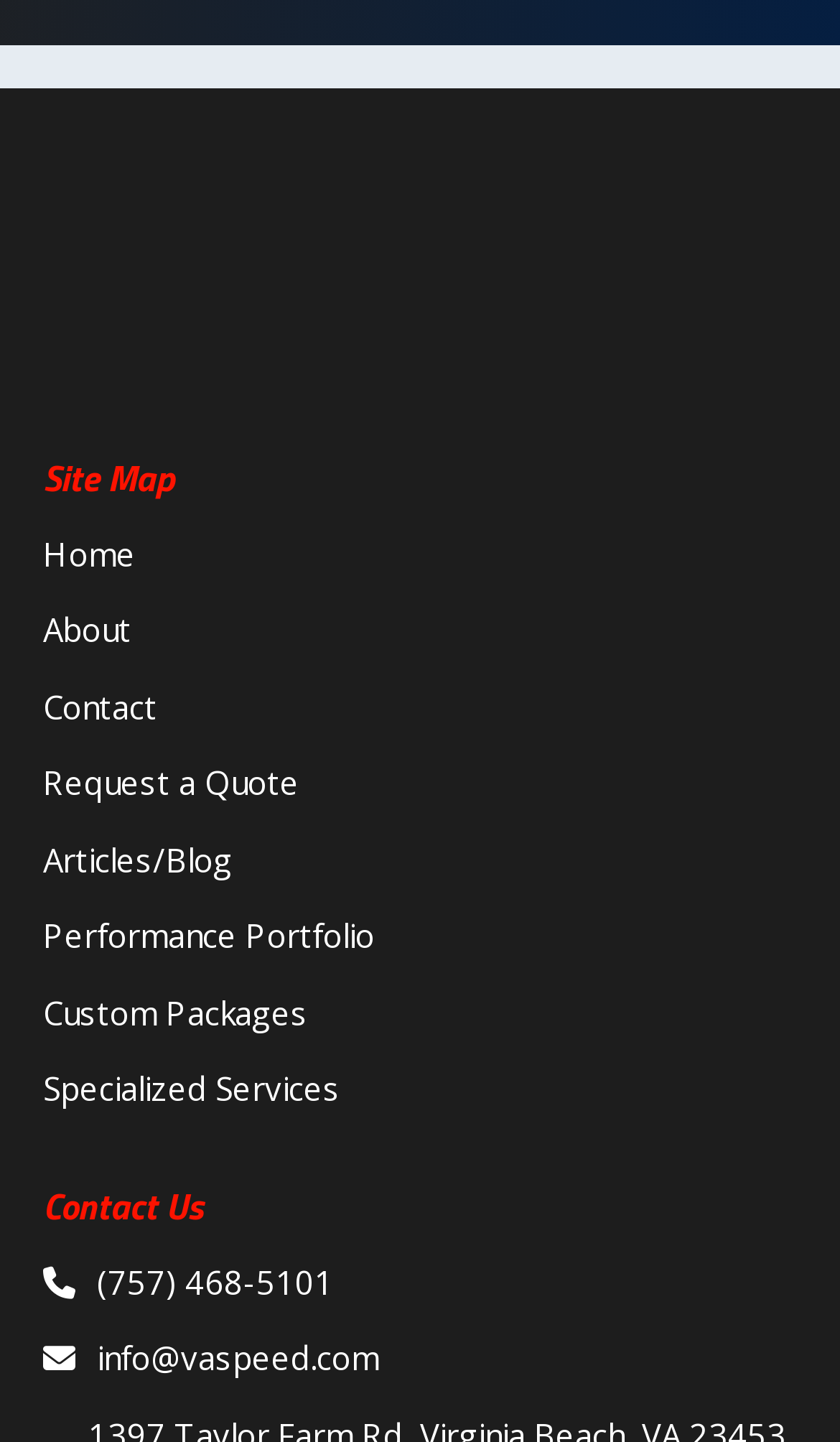Carefully observe the image and respond to the question with a detailed answer:
What is the company name?

The company name can be found in the logo at the top left corner of the webpage, which is an image with the text 'Virginia Speed Inc logo'.